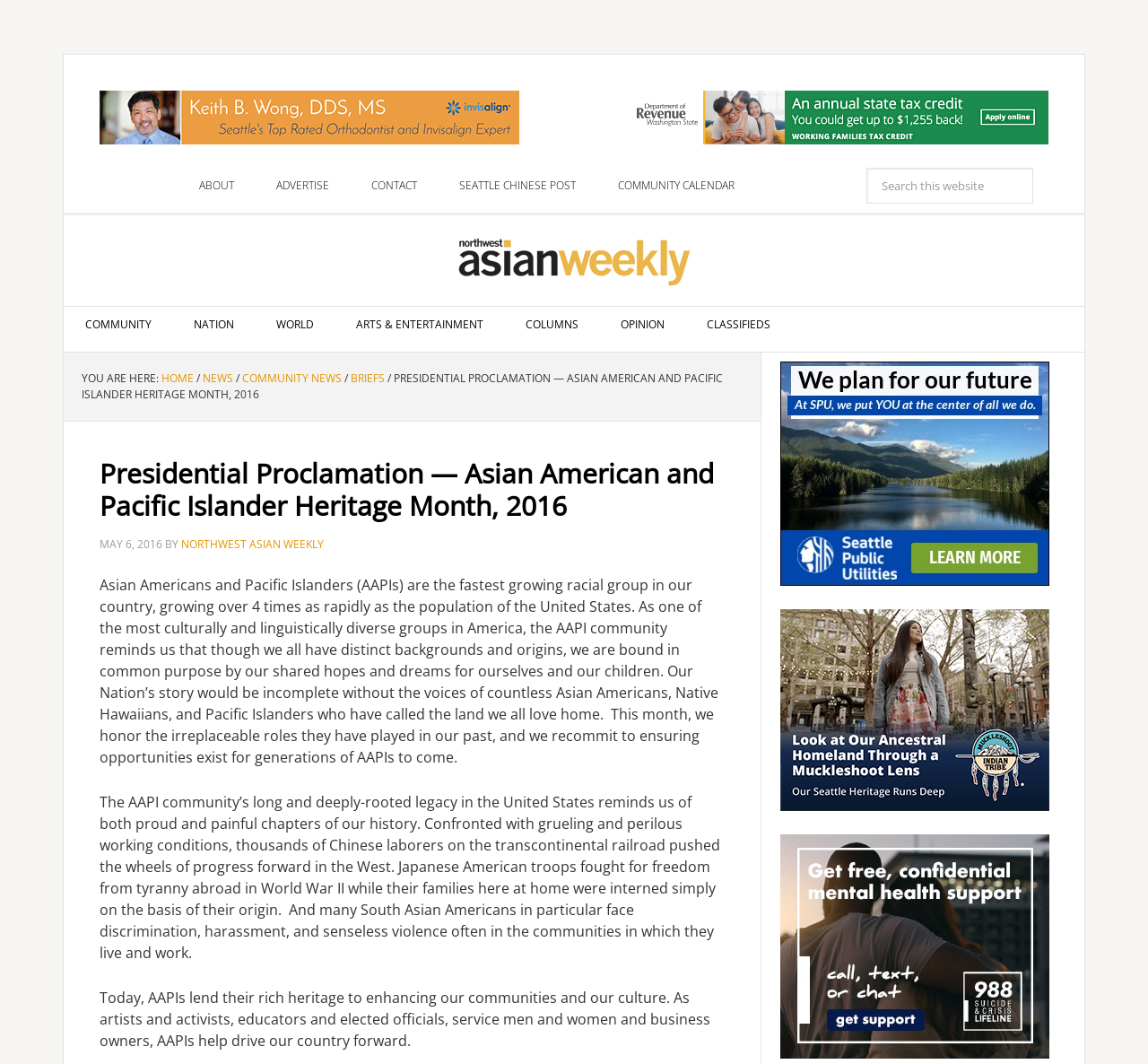Show the bounding box coordinates for the HTML element as described: "Northwest Asian Weekly".

[0.158, 0.504, 0.282, 0.519]